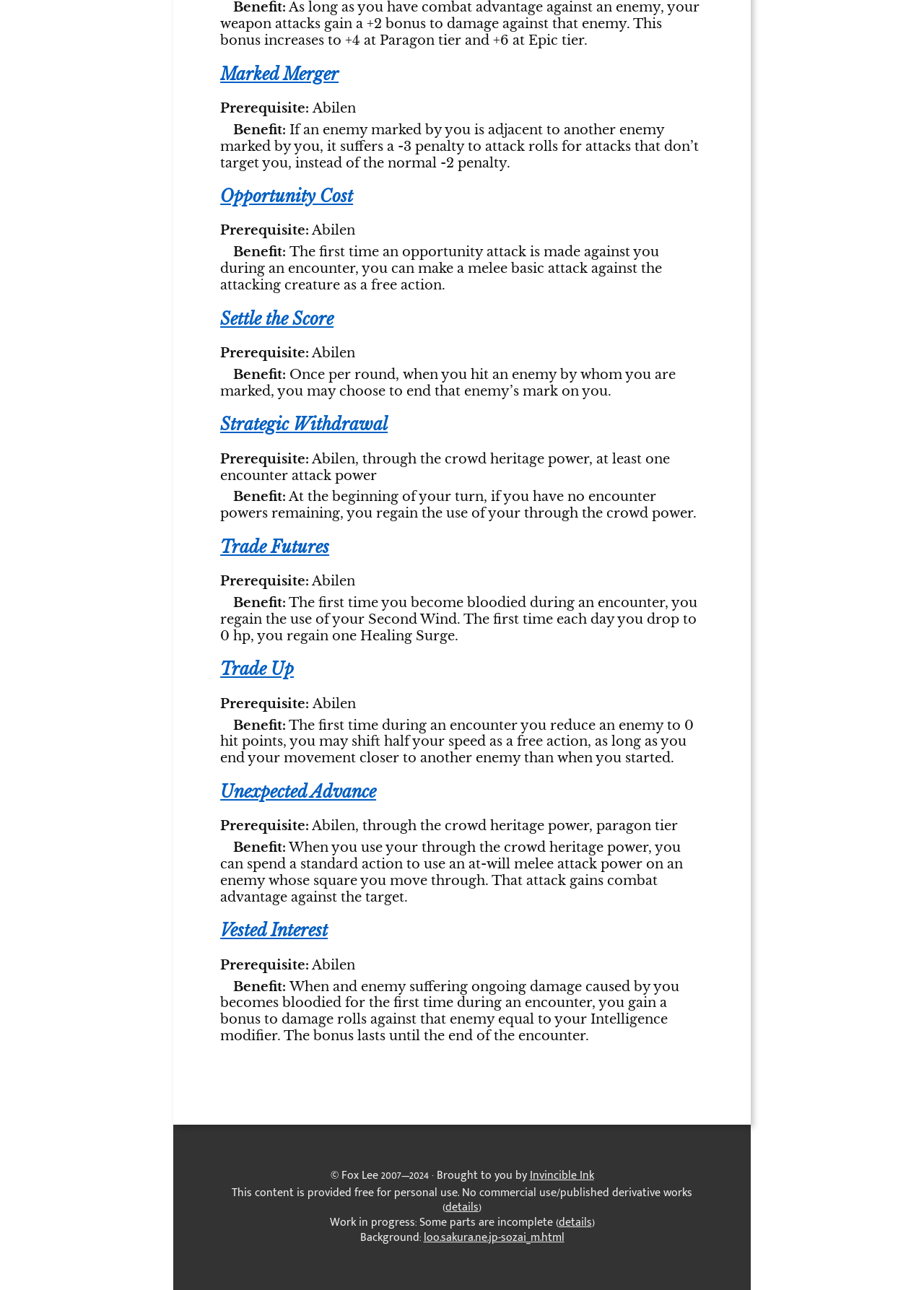Using the information in the image, could you please answer the following question in detail:
What is the copyright information?

At the bottom of the webpage, there is a static text that states '© Fox Lee 2007—2024 · Brought to you by'.